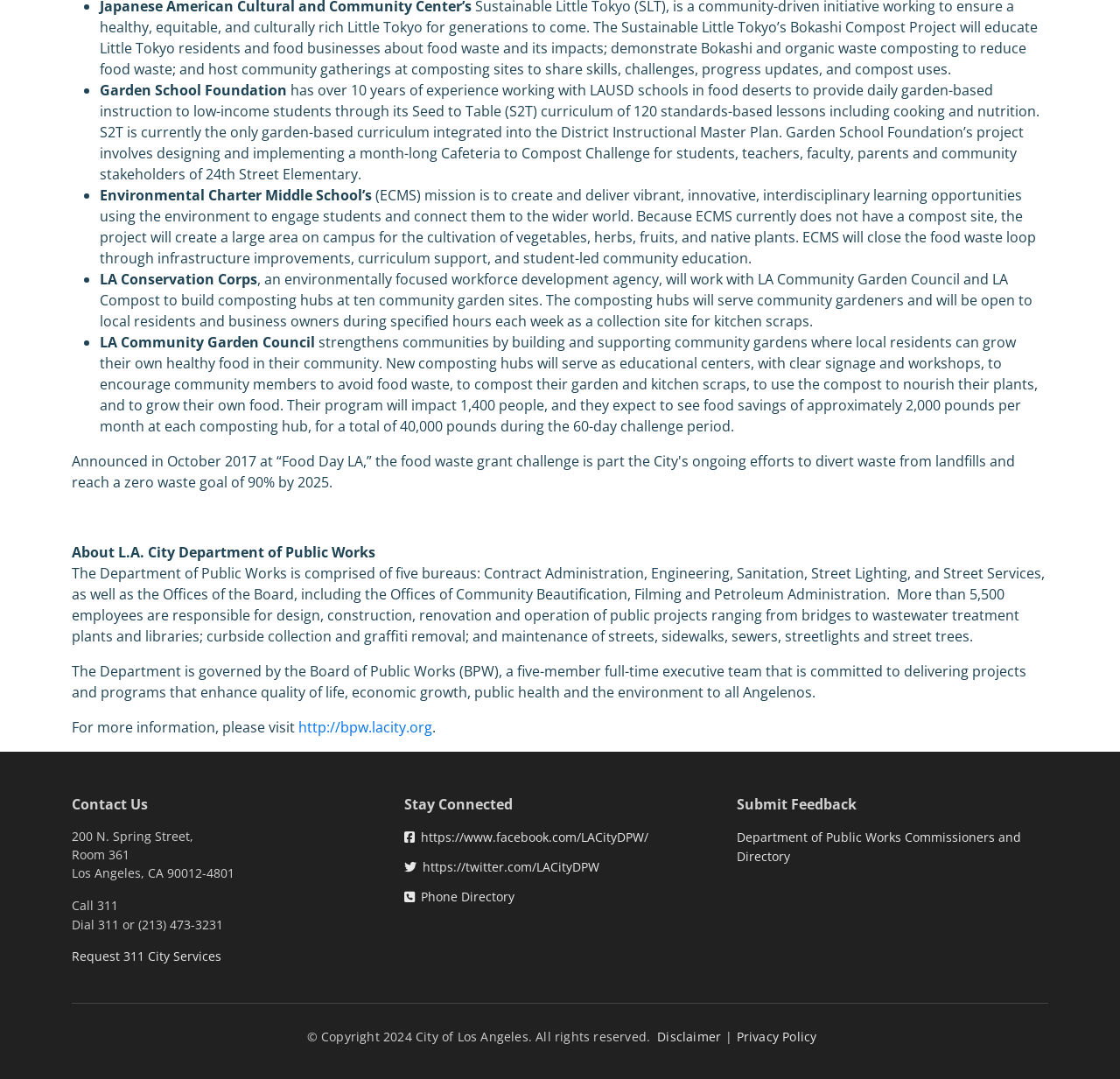Please locate the clickable area by providing the bounding box coordinates to follow this instruction: "Visit the LA City Department of Public Works website".

[0.266, 0.665, 0.386, 0.683]